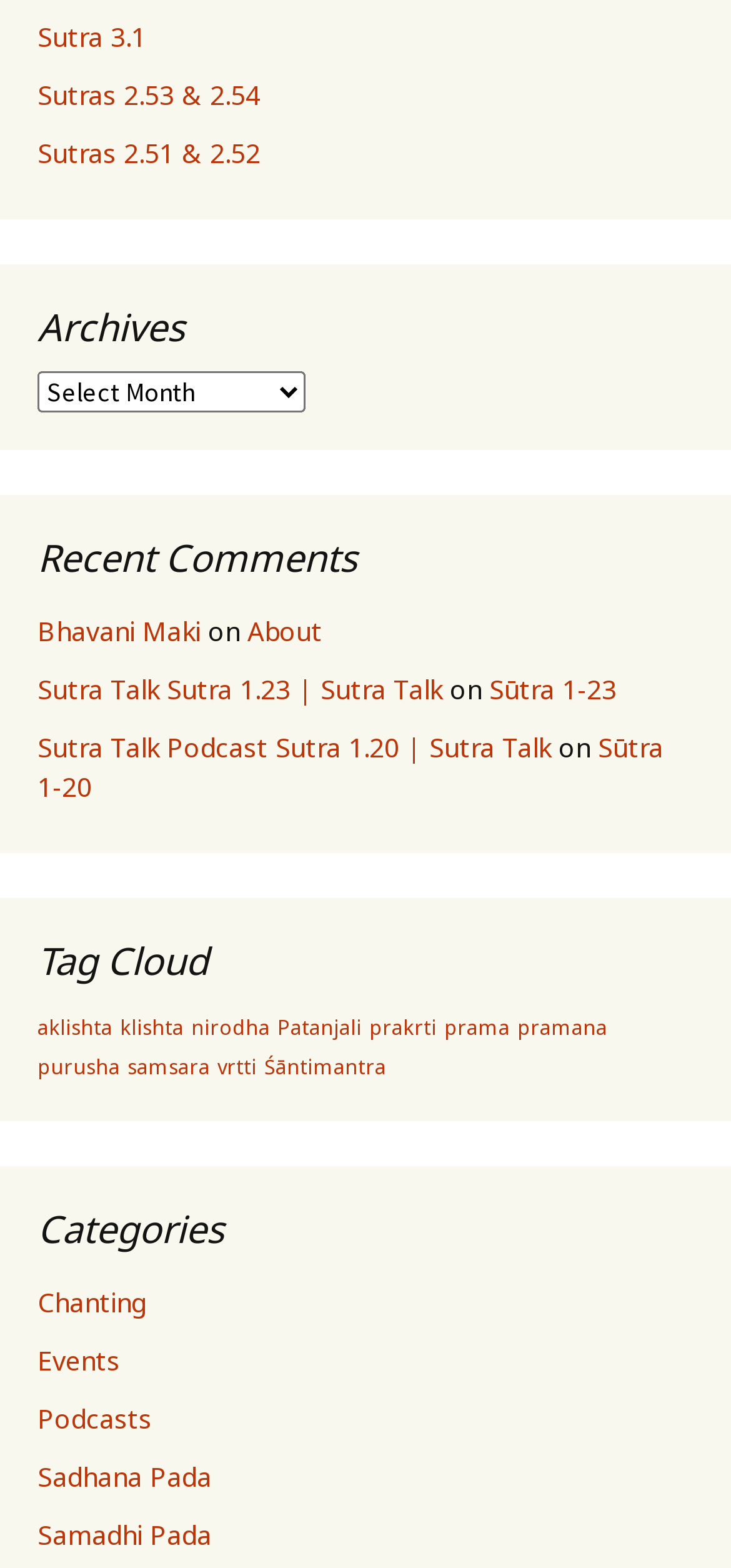Identify the bounding box coordinates of the section to be clicked to complete the task described by the following instruction: "Read About". The coordinates should be four float numbers between 0 and 1, formatted as [left, top, right, bottom].

[0.338, 0.391, 0.441, 0.413]